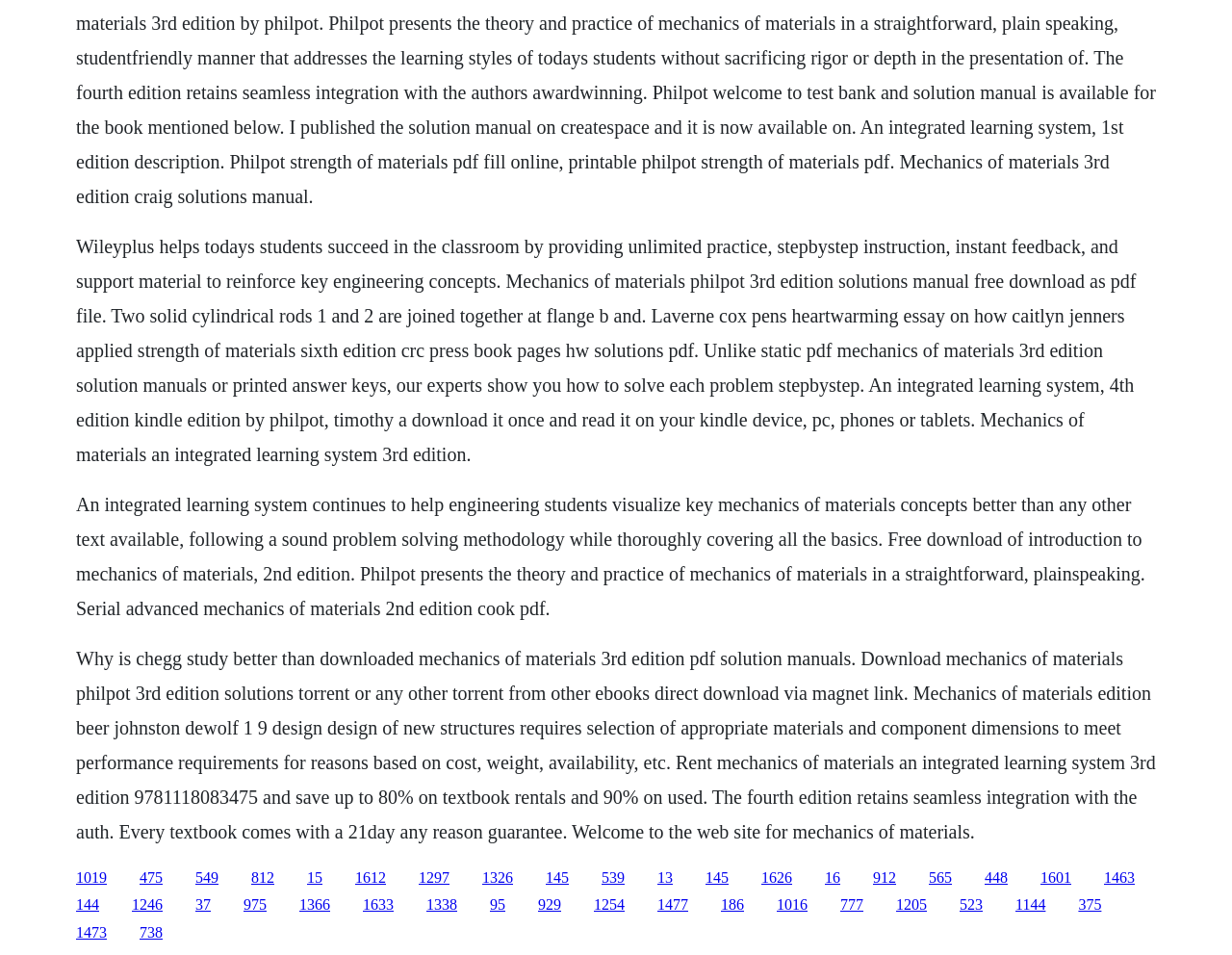Specify the bounding box coordinates of the area that needs to be clicked to achieve the following instruction: "Click the link to rent Mechanics of Materials an Integrated Learning System 3rd edition".

[0.062, 0.678, 0.938, 0.882]